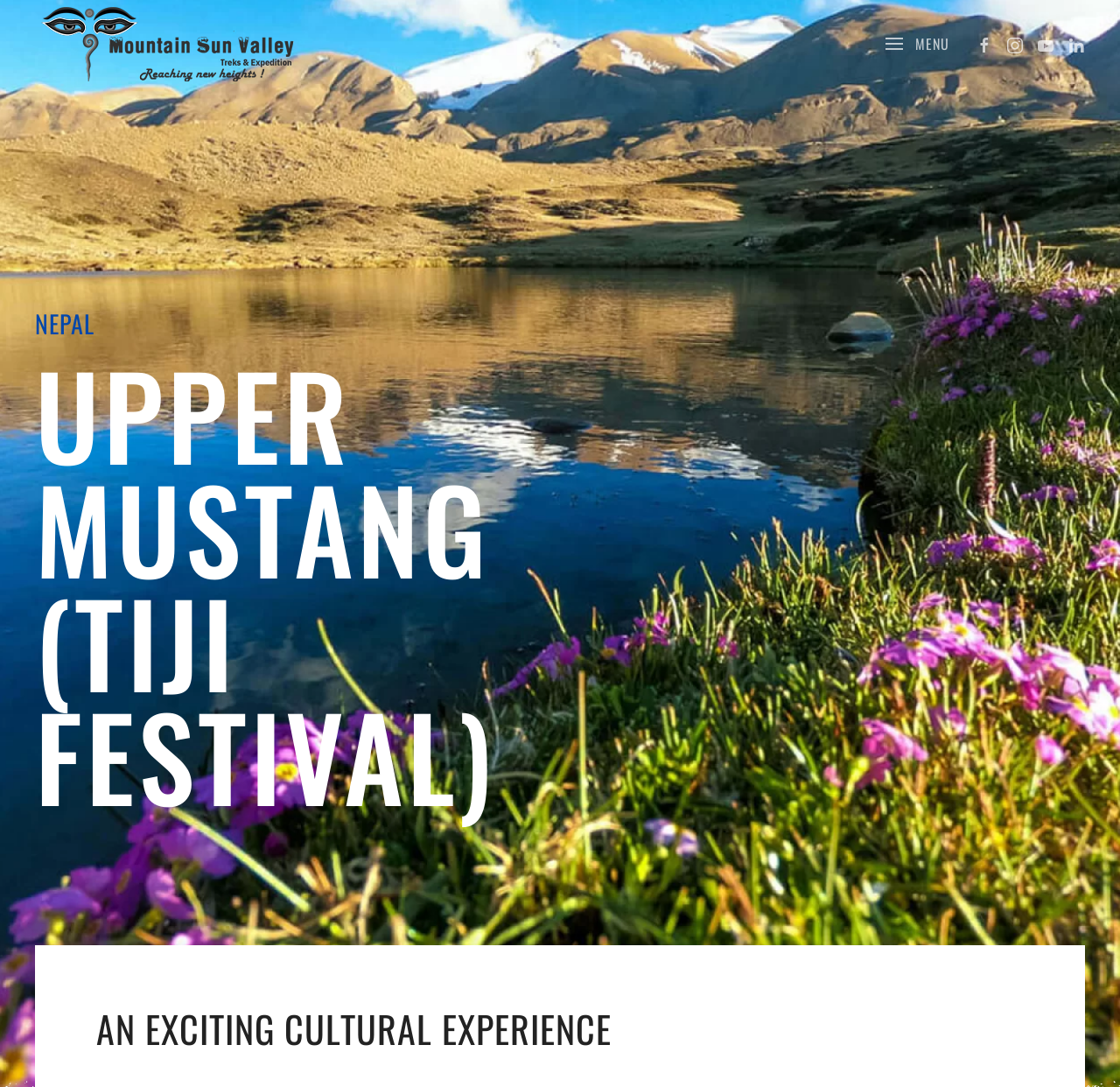Determine the bounding box for the HTML element described here: "beautiful beaches". The coordinates should be given as [left, top, right, bottom] with each number being a float between 0 and 1.

None